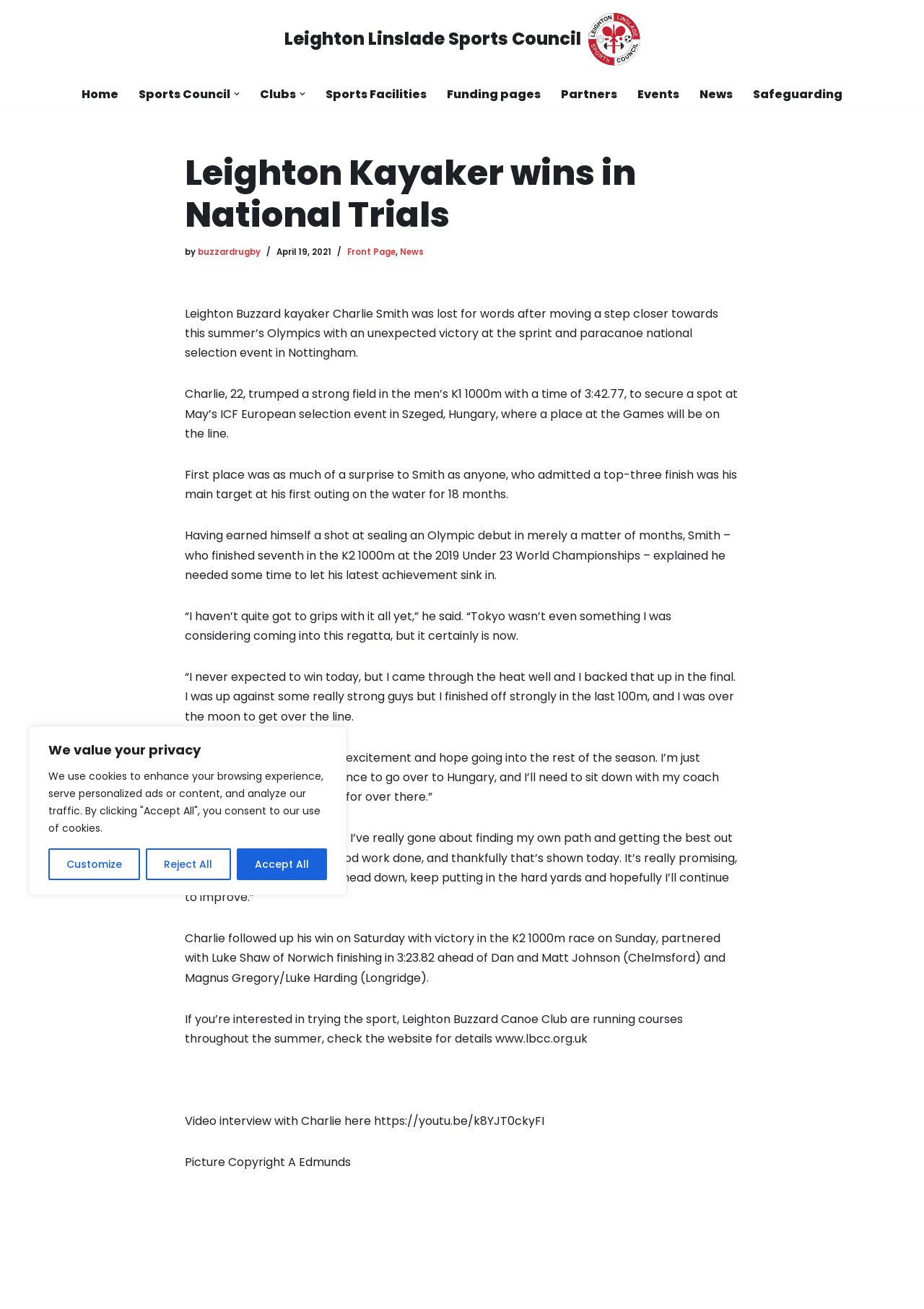Determine the bounding box coordinates of the section to be clicked to follow the instruction: "Click the 'Home' link". The coordinates should be given as four float numbers between 0 and 1, formatted as [left, top, right, bottom].

[0.088, 0.064, 0.128, 0.079]